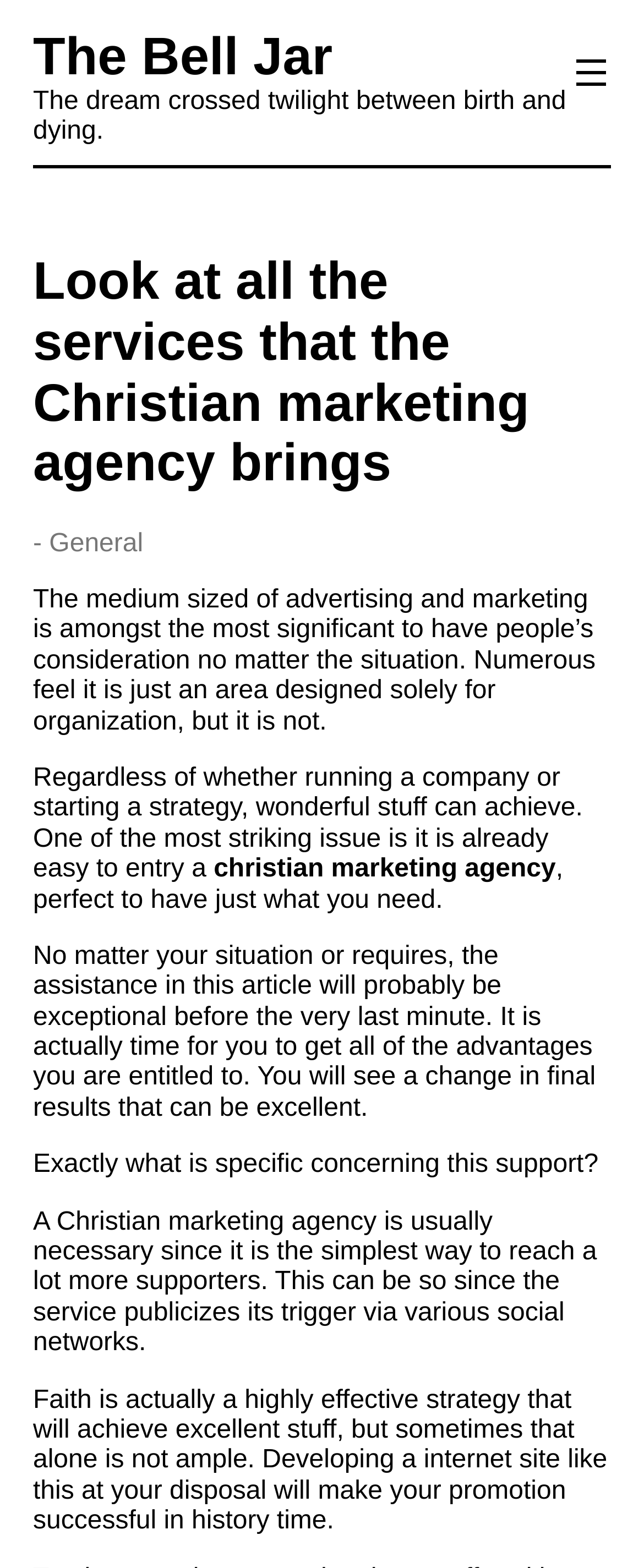Find the bounding box of the element with the following description: "General". The coordinates must be four float numbers between 0 and 1, formatted as [left, top, right, bottom].

[0.076, 0.338, 0.222, 0.355]